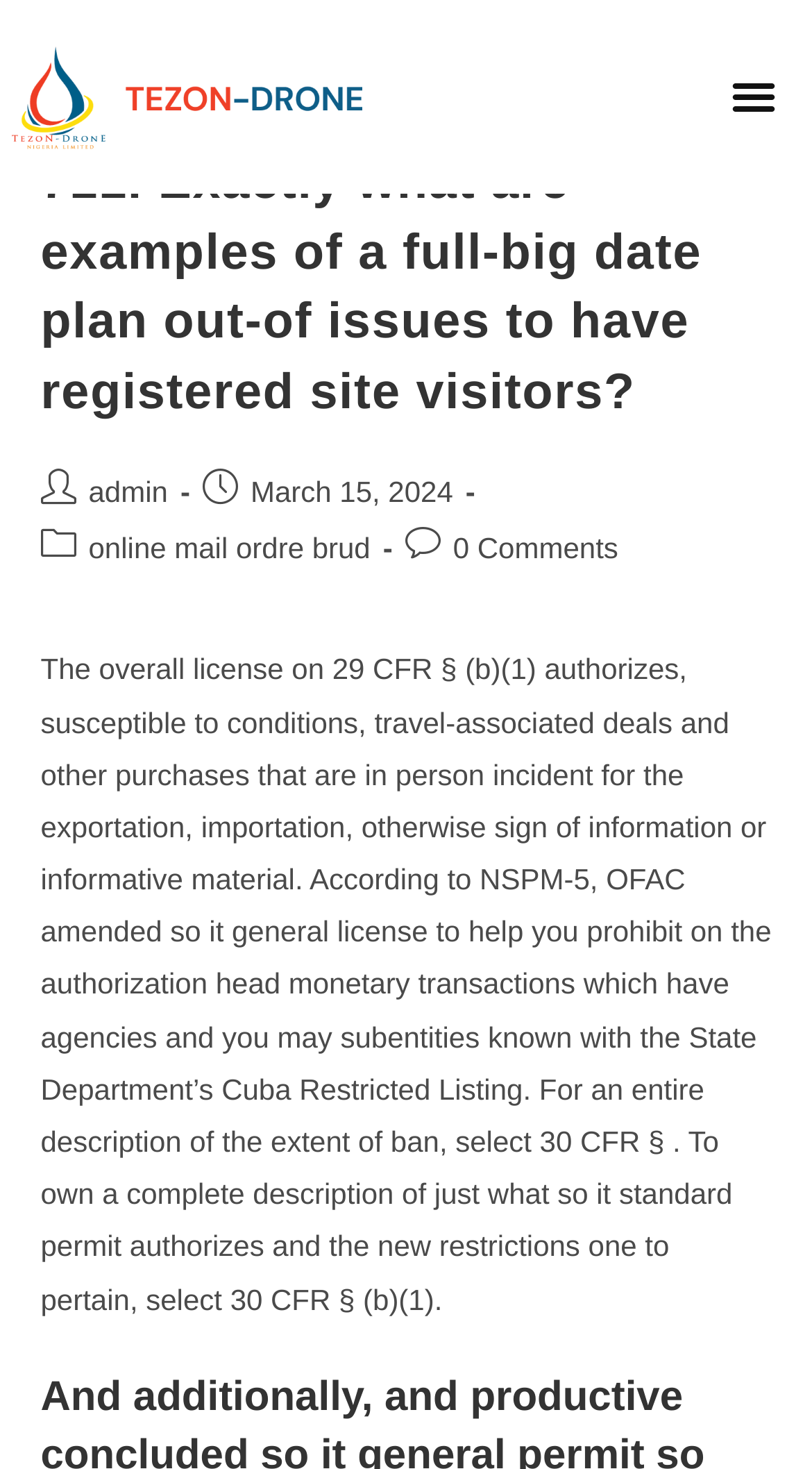What is the title of the article?
Kindly give a detailed and elaborate answer to the question.

I found the title of the article by looking at the heading element, which says '711. Exactly what are examples of a full-big date plan out-of issues to have registered site visitors?'.